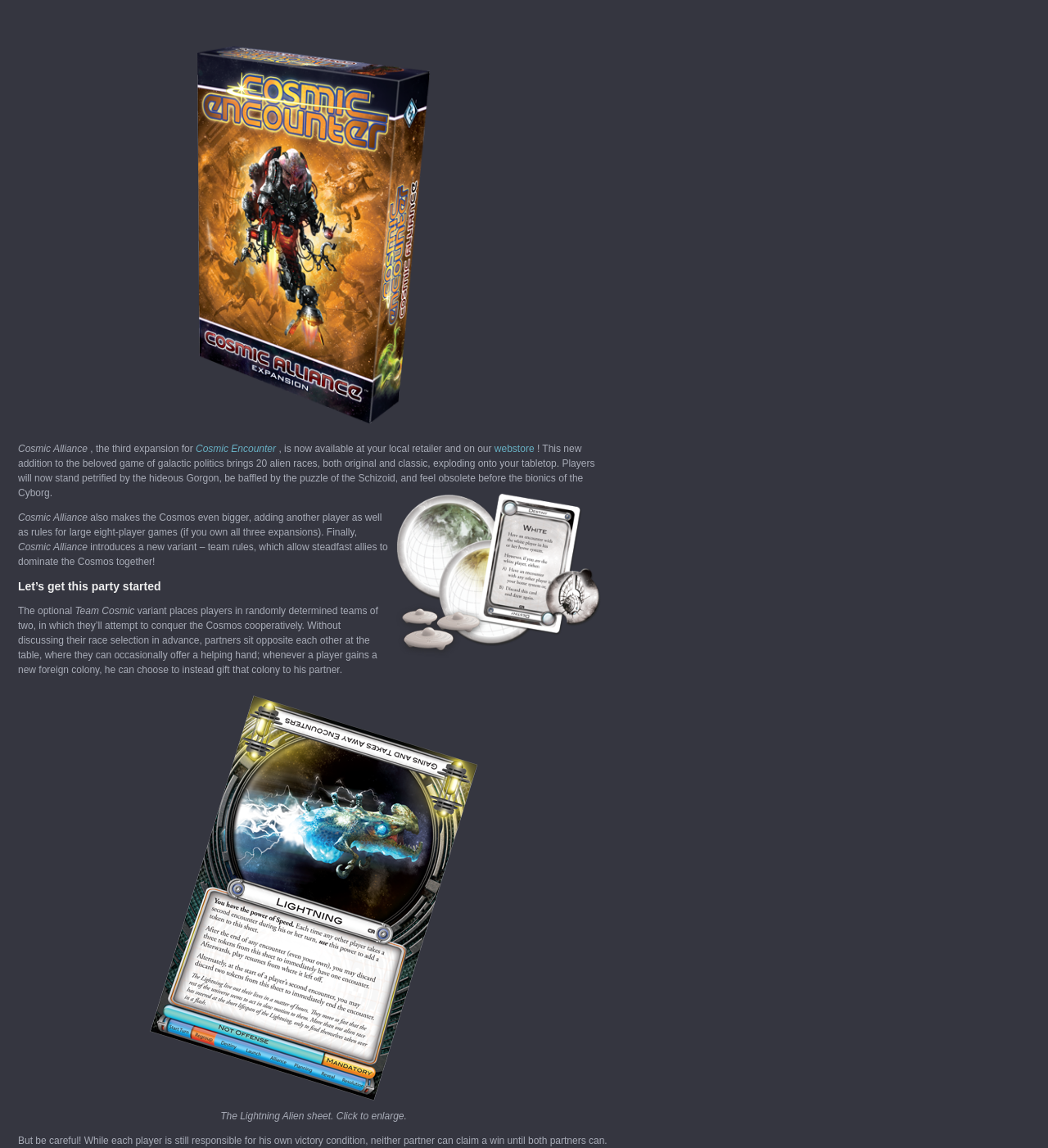How many alien races are introduced in Cosmic Alliance?
Refer to the image and provide a one-word or short phrase answer.

20